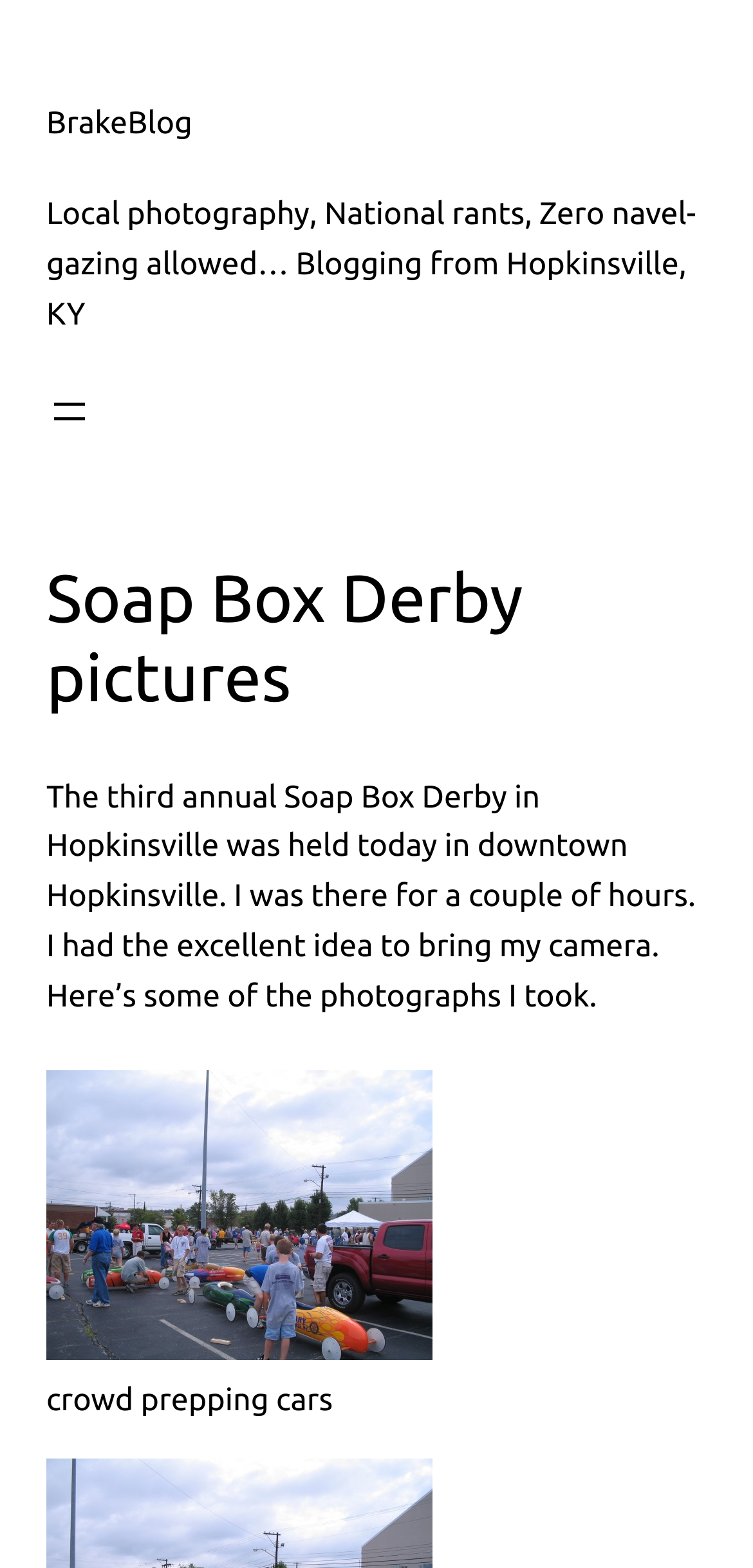Give a concise answer of one word or phrase to the question: 
What is shown in the first image of the gallery?

Crowd prepping cars